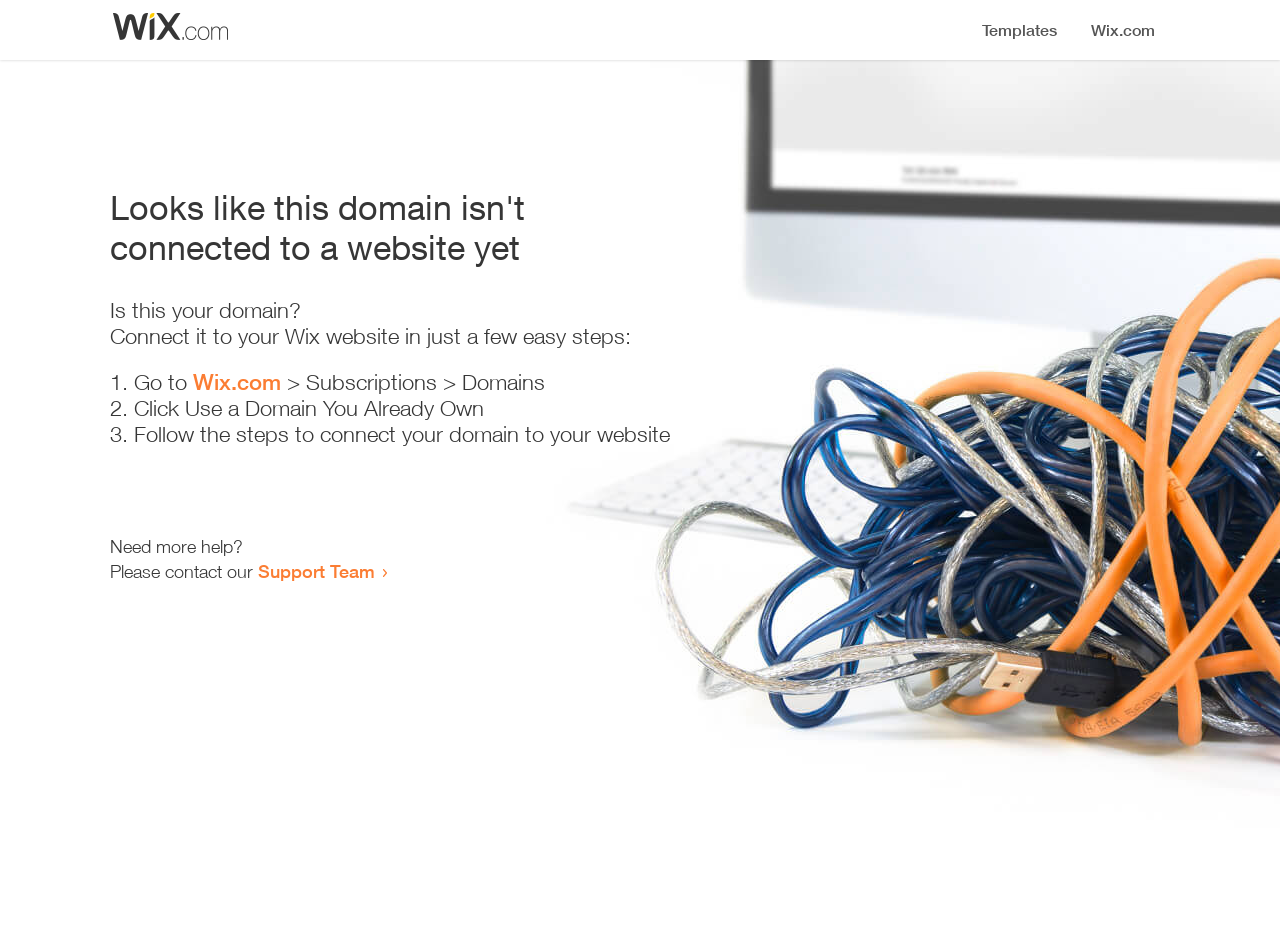How many steps are required to connect the domain?
Provide an in-depth answer to the question, covering all aspects.

The webpage provides a list of steps to connect the domain, which includes 3 list markers, indicating that 3 steps are required to connect the domain.